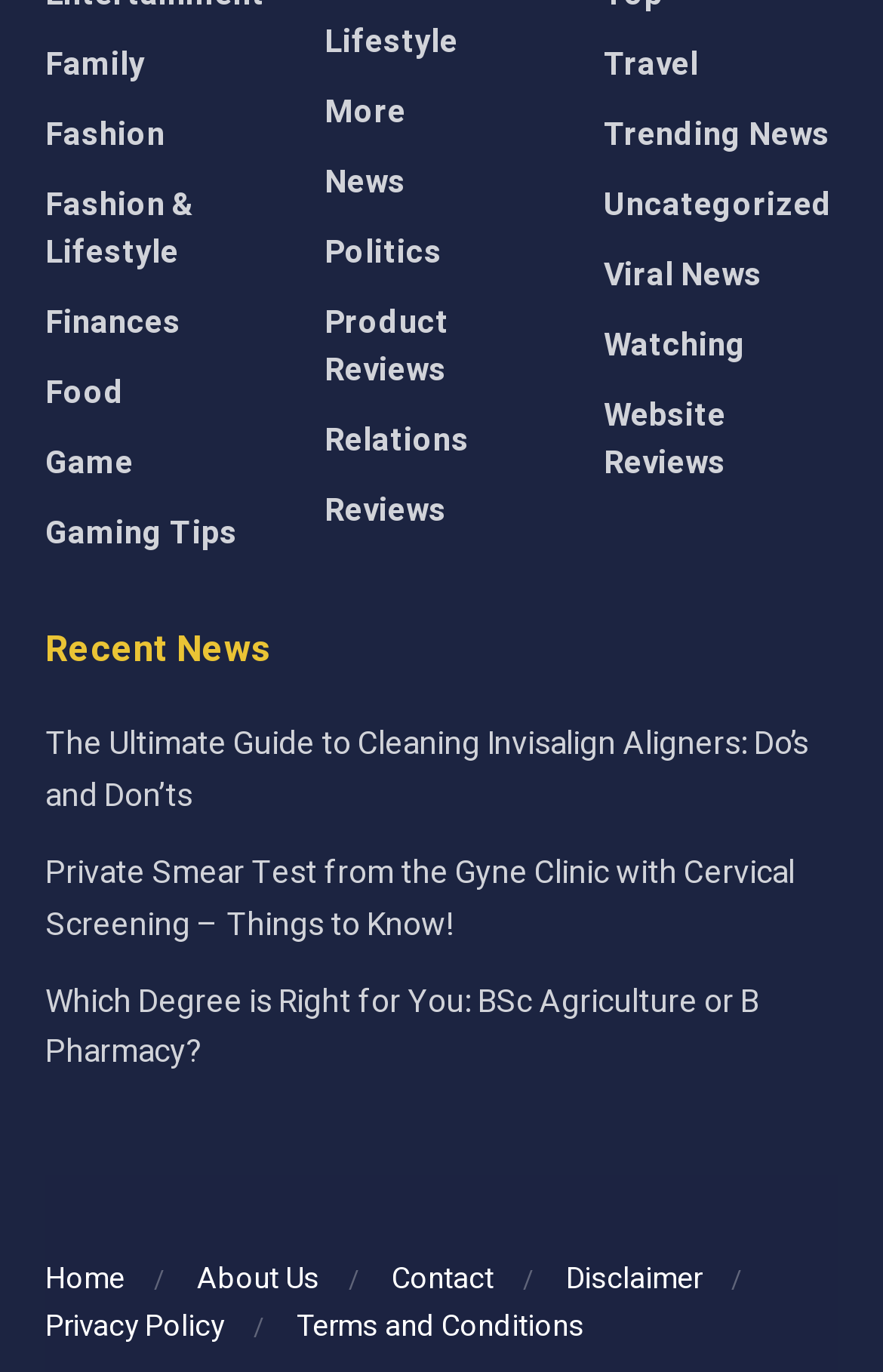How many categories are available on the webpage?
Using the image as a reference, answer the question with a short word or phrase.

18